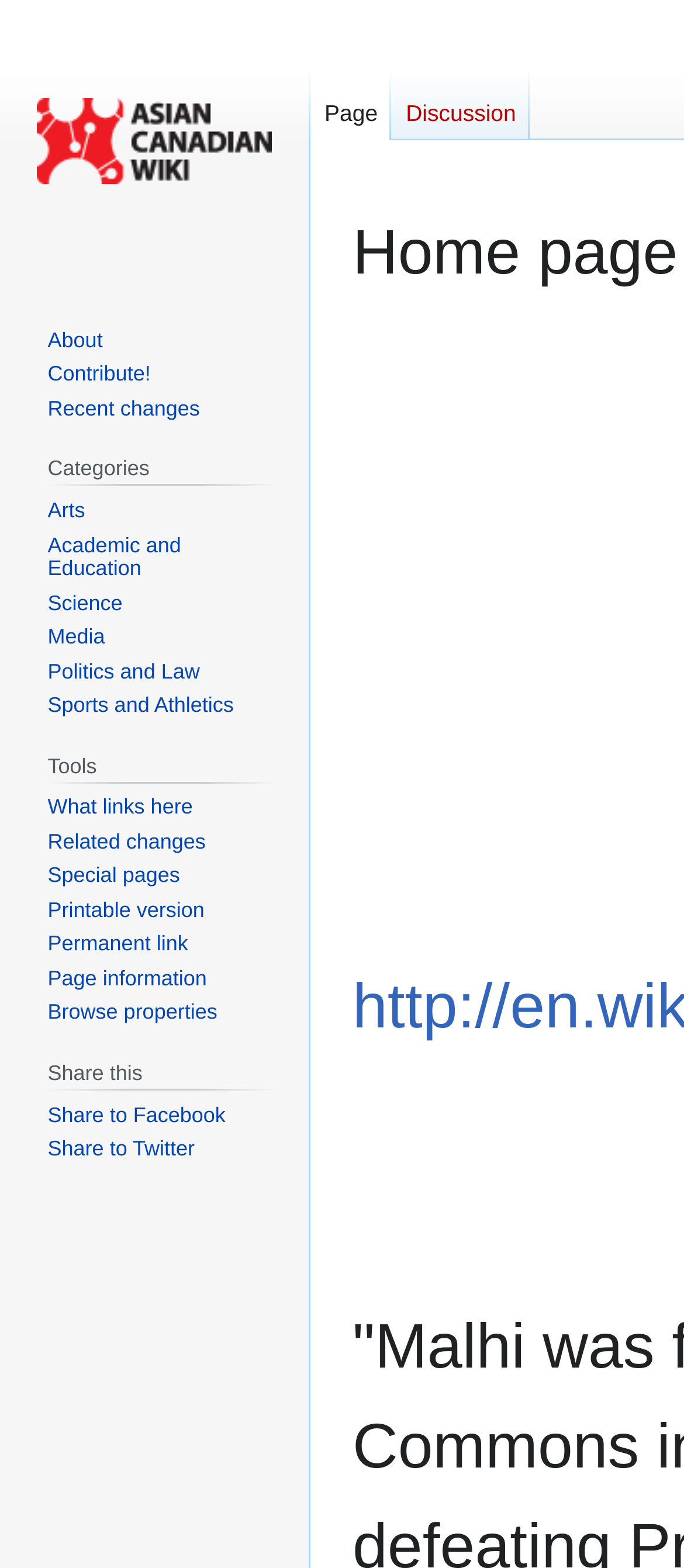Locate the bounding box coordinates of the clickable region necessary to complete the following instruction: "View page information". Provide the coordinates in the format of four float numbers between 0 and 1, i.e., [left, top, right, bottom].

[0.07, 0.616, 0.302, 0.632]